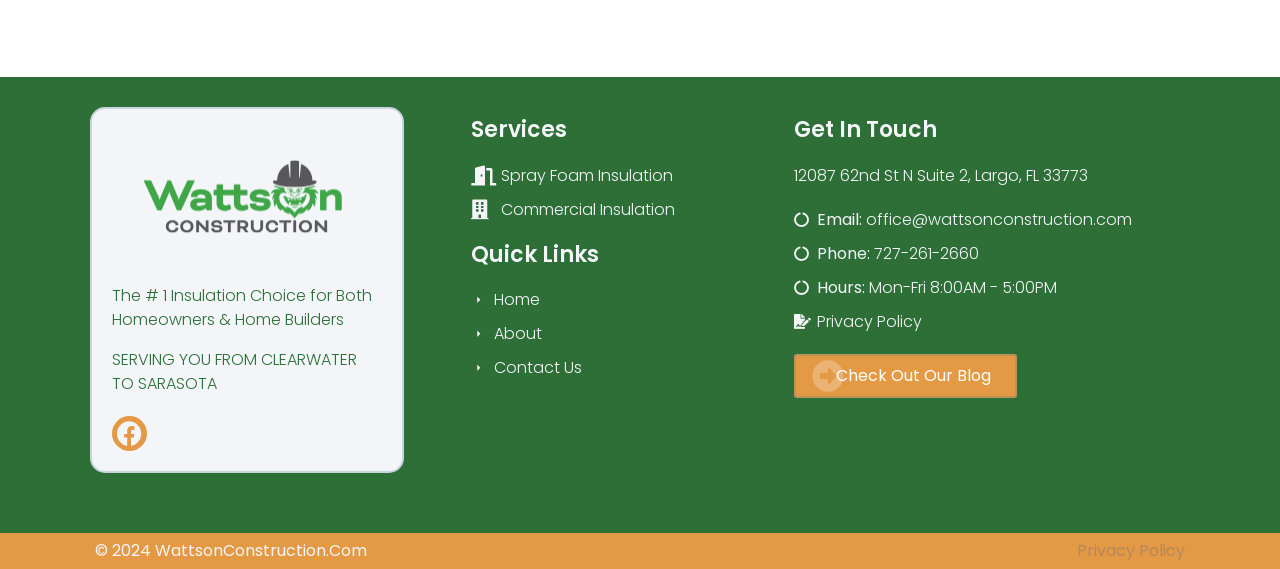Determine the bounding box coordinates of the clickable element necessary to fulfill the instruction: "Compare VPN providers". Provide the coordinates as four float numbers within the 0 to 1 range, i.e., [left, top, right, bottom].

None